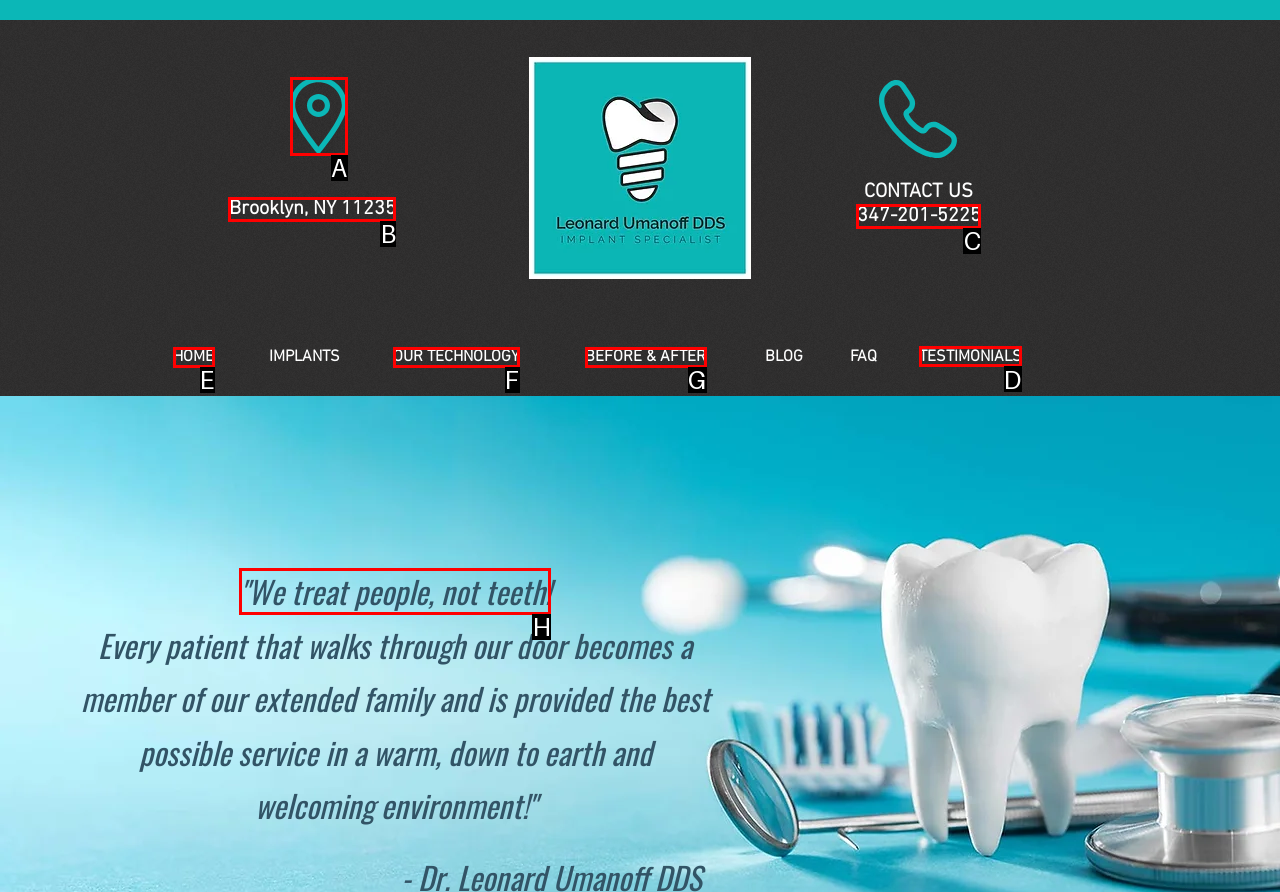Determine which UI element you should click to perform the task: Read the TESTIMONIALS
Provide the letter of the correct option from the given choices directly.

D